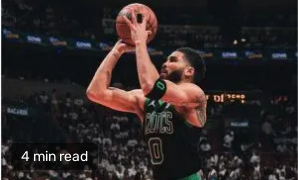Give a detailed account of the visual elements in the image.

The image captures a dynamic moment from a basketball game, showcasing a player in action as he prepares to shoot. Dressed in a black jersey with green accents, he is focused and poised to make a key play. The vibrant background features an engaged crowd, highlighting the atmosphere of excitement and intensity typical of playoff games. Accompanying the image is a note indicating a reading time of 4 minutes, suggesting the related article provides insight into the game or player’s performance. This image likely pertains to the article titled "Boston Celtics secure 2-1 lead after Game 3 victory against Miami Heat," reflecting a pivotal moment in the Celtics' playoff campaign.